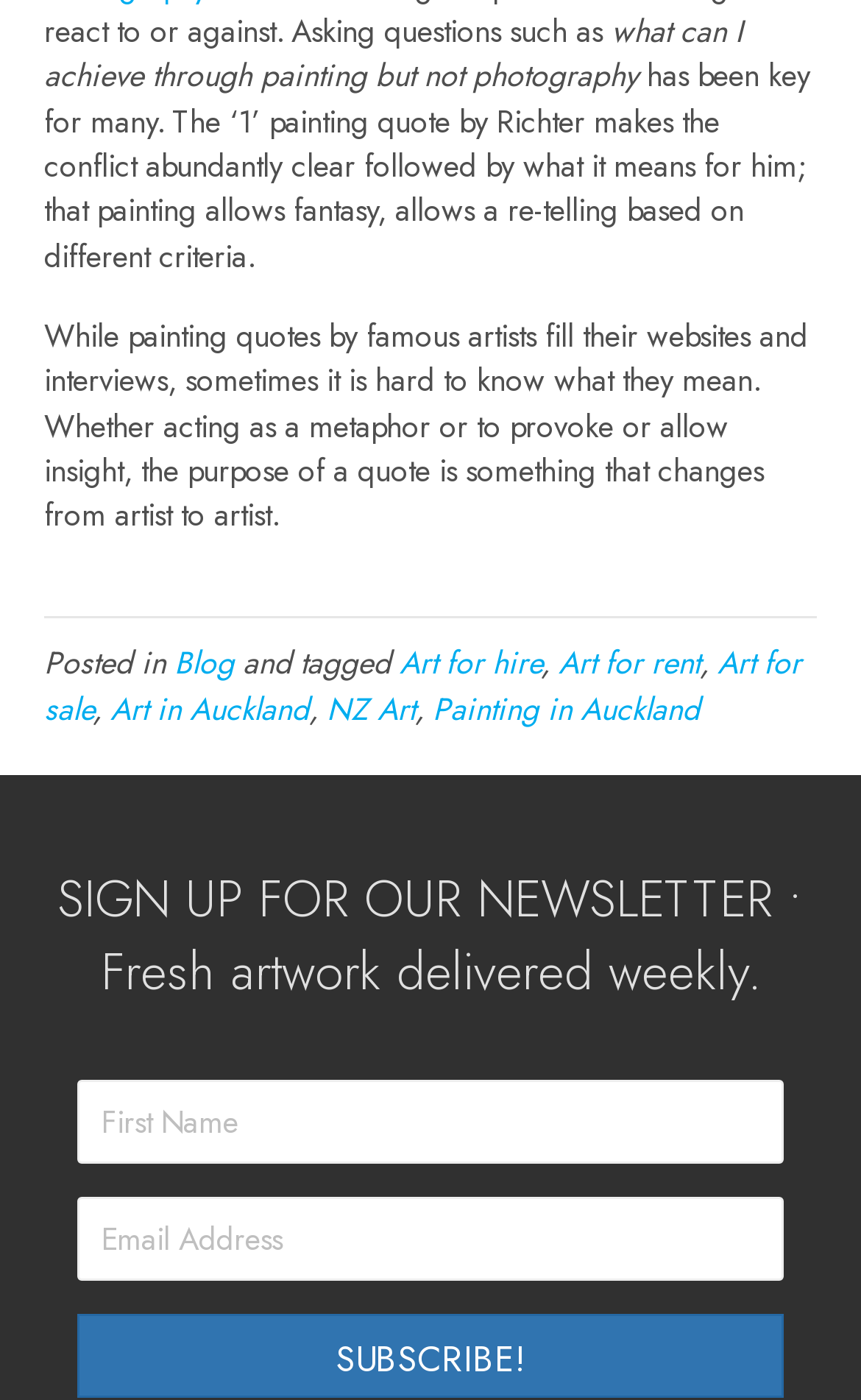Carefully examine the image and provide an in-depth answer to the question: What is the purpose of the newsletter?

The purpose of the newsletter can be inferred from the static text element that says 'SIGN UP FOR OUR NEWSLETTER • Fresh artwork delivered weekly', indicating that subscribers will receive fresh artwork on a weekly basis.